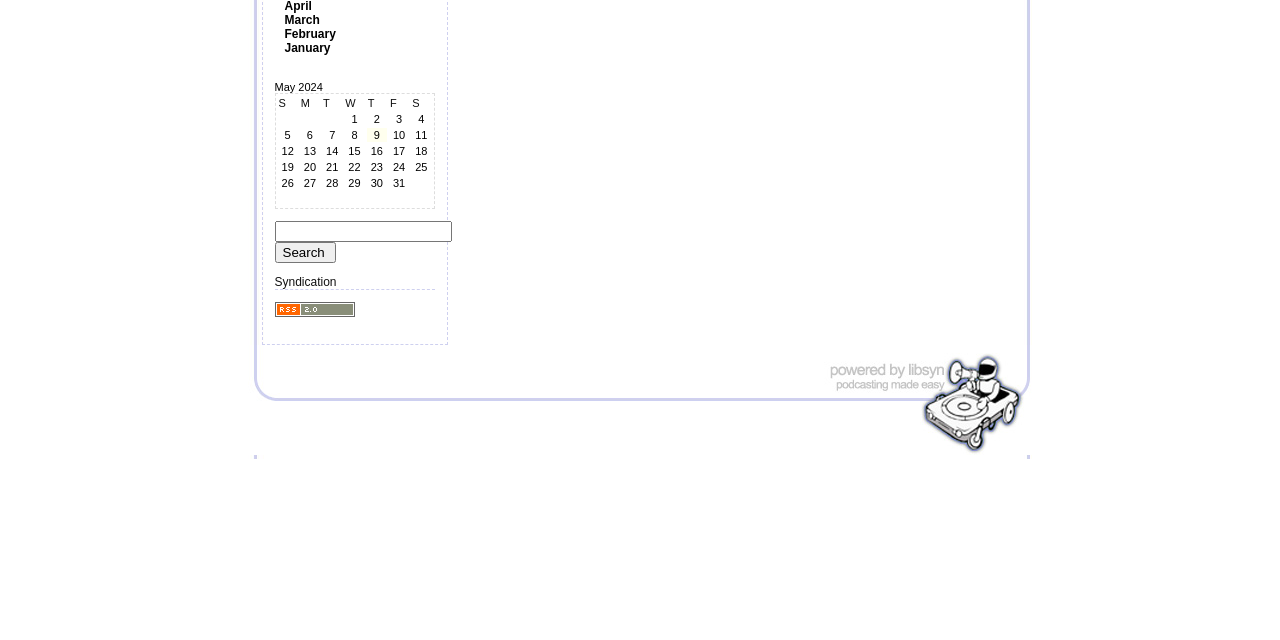Using the given element description, provide the bounding box coordinates (top-left x, top-left y, bottom-right x, bottom-right y) for the corresponding UI element in the screenshot: March

[0.222, 0.02, 0.25, 0.042]